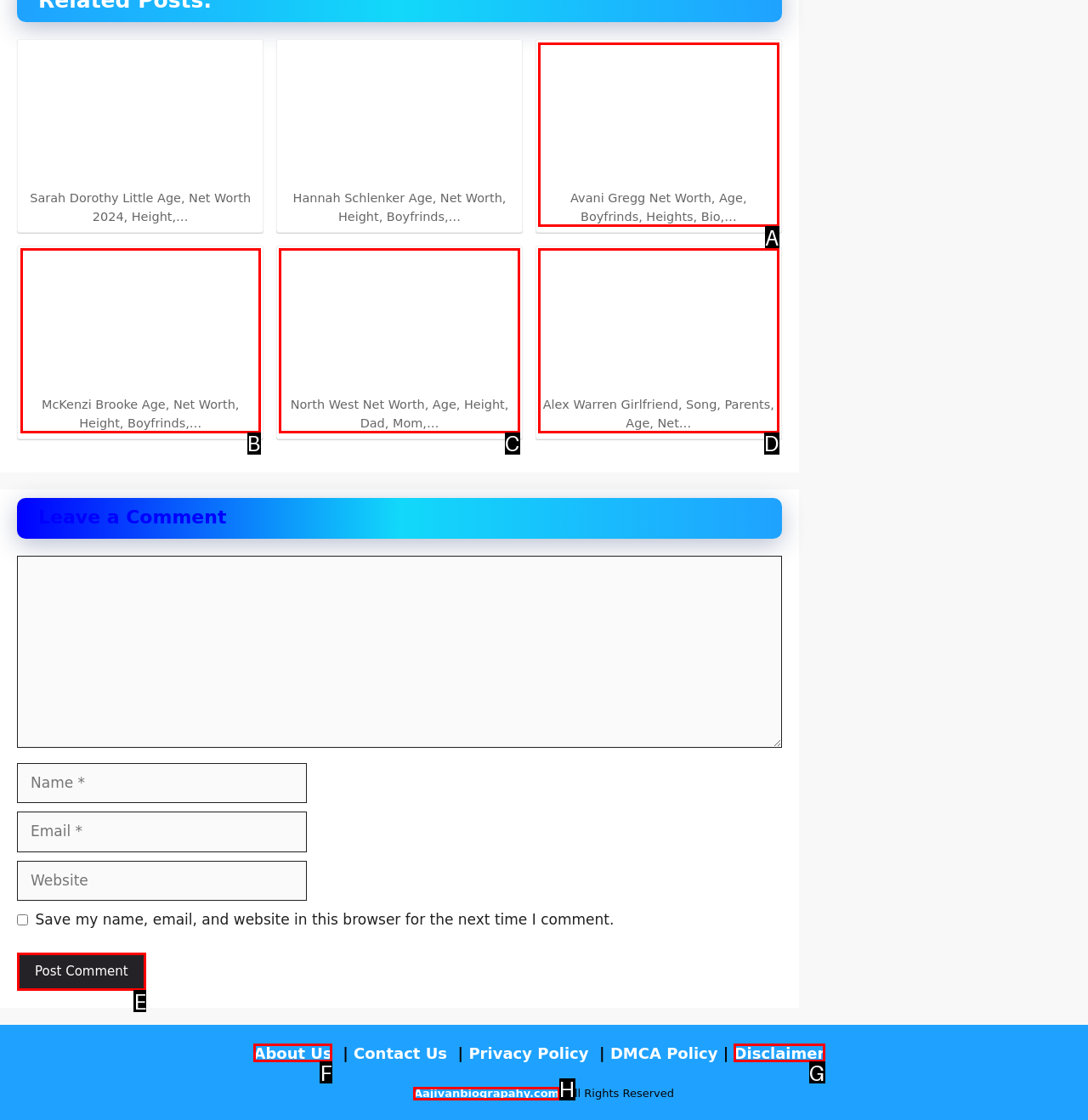Choose the letter that best represents the description: Aajivanbiograpahy.com. Answer with the letter of the selected choice directly.

H